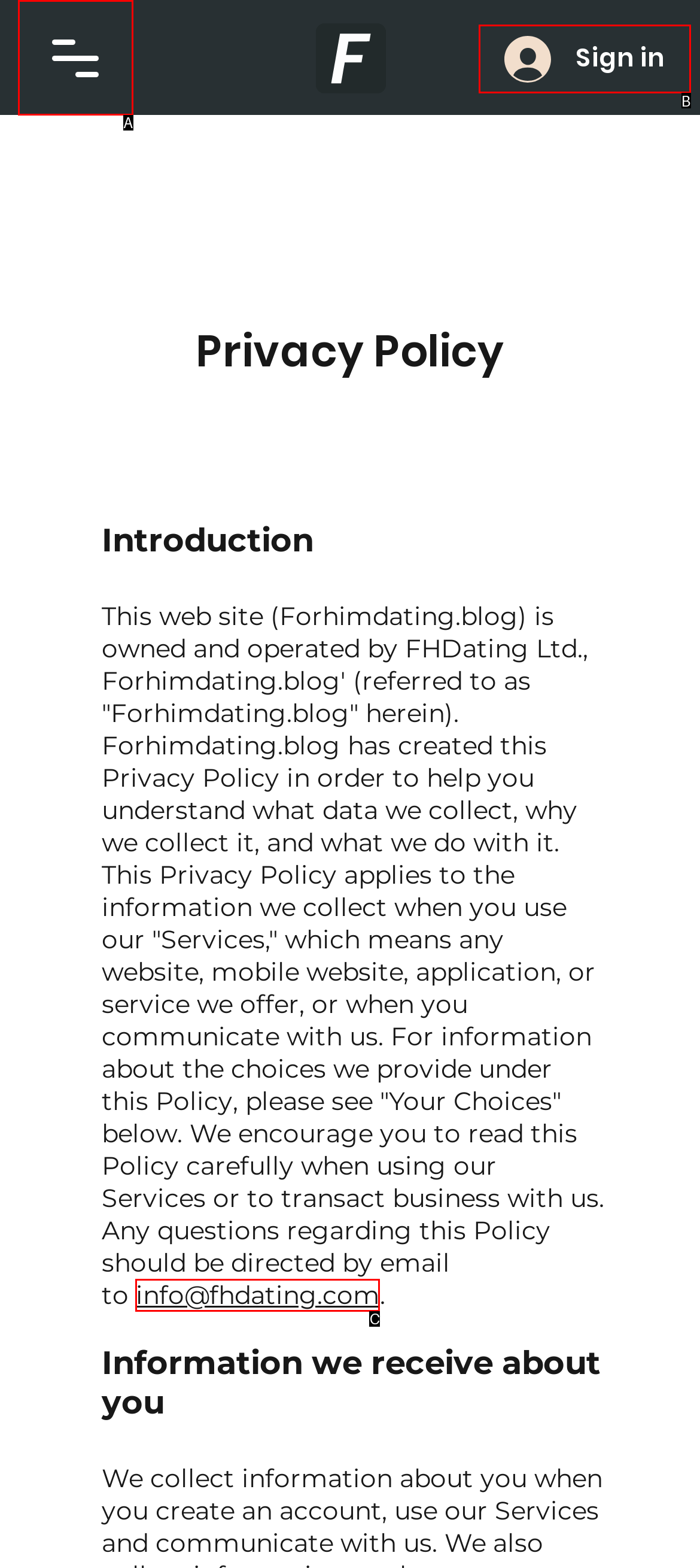Find the HTML element that corresponds to the description: Sign in. Indicate your selection by the letter of the appropriate option.

B